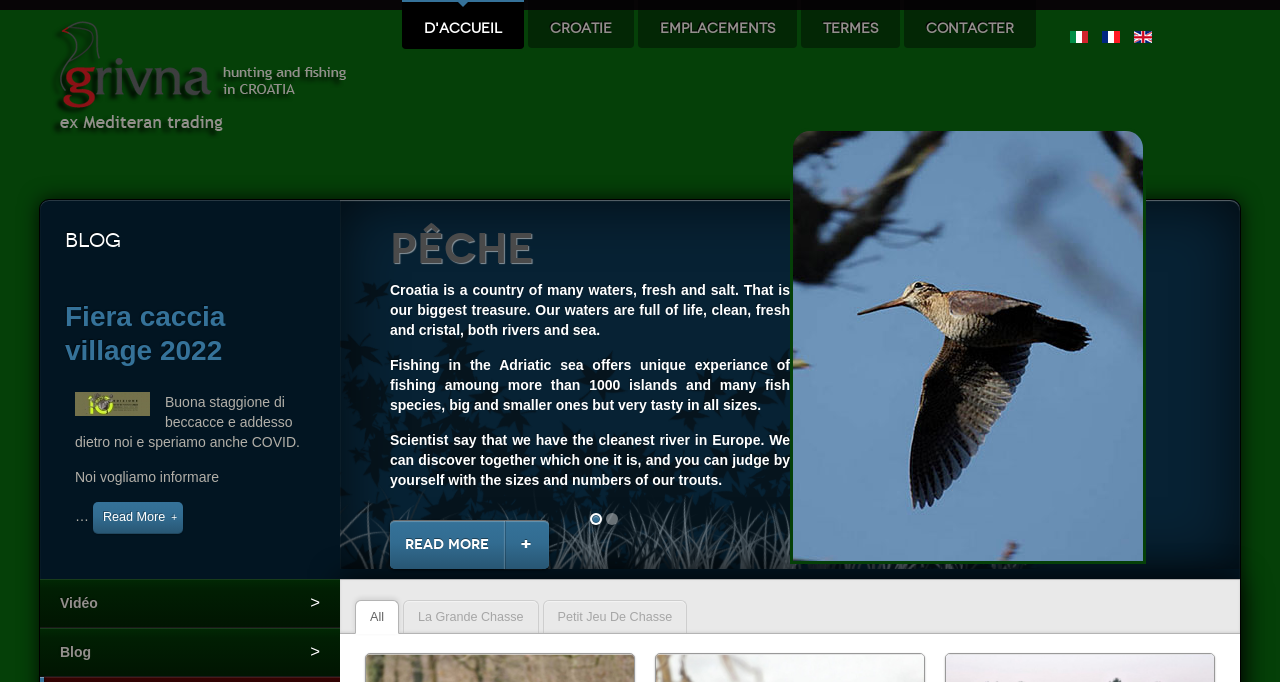Please locate the bounding box coordinates of the element that needs to be clicked to achieve the following instruction: "Read more about 'Fiera caccia village 2022'". The coordinates should be four float numbers between 0 and 1, i.e., [left, top, right, bottom].

[0.073, 0.736, 0.143, 0.782]